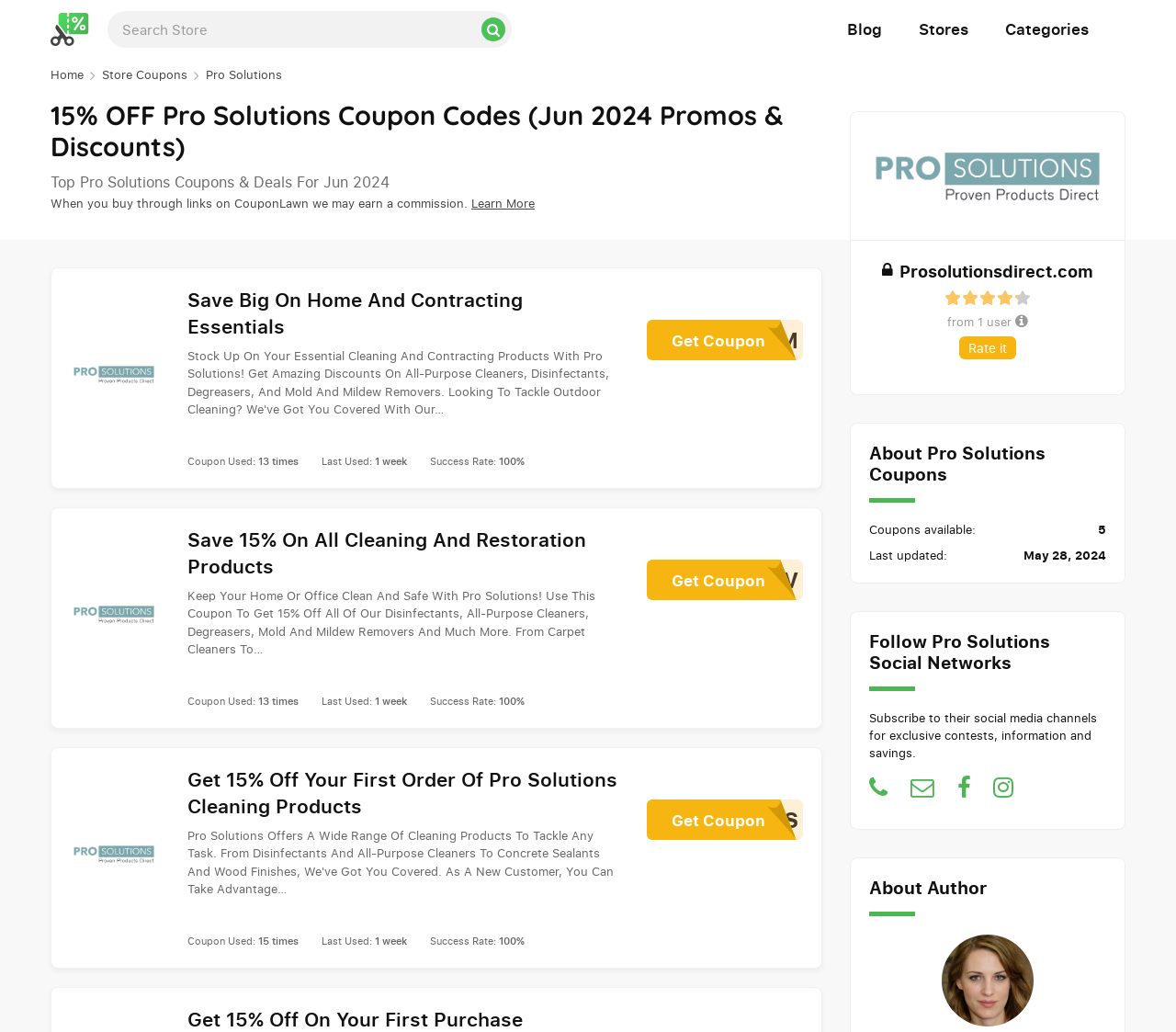Can you extract the headline from the webpage for me?

15% OFF Pro Solutions Coupon Codes (Jun 2024 Promos & Discounts)